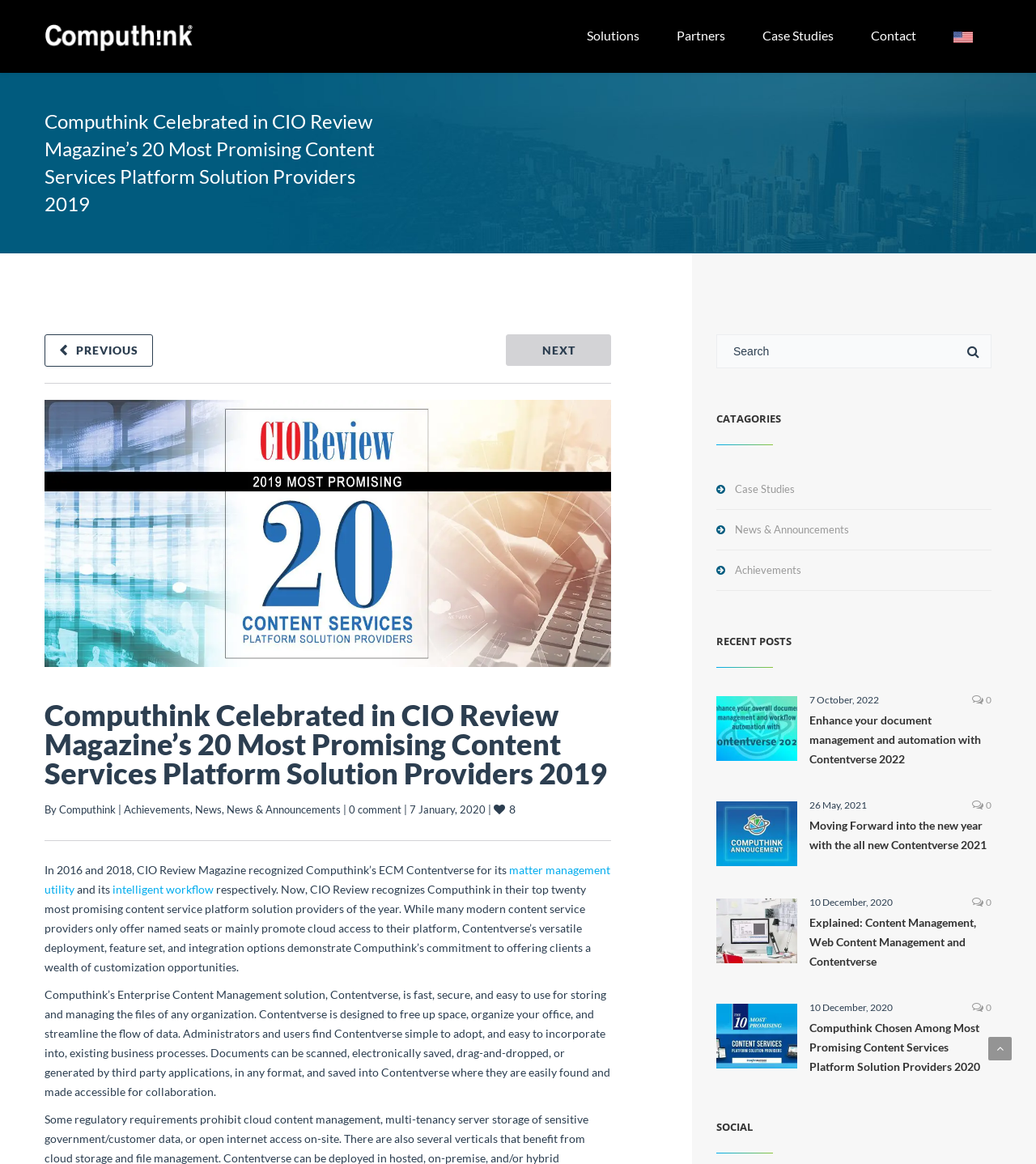Reply to the question with a single word or phrase:
How many categories are listed under 'CATAGORIES'?

3